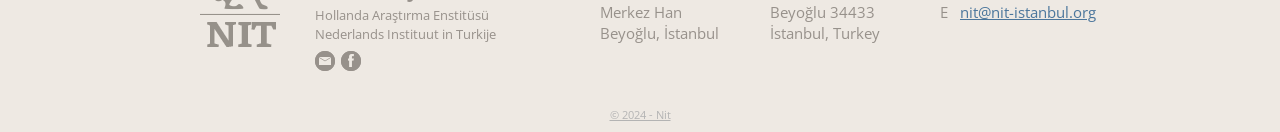Answer the question below using just one word or a short phrase: 
What is the address of the institute?

Merkez Han, Beyoğlu, İstanbul, Turkey